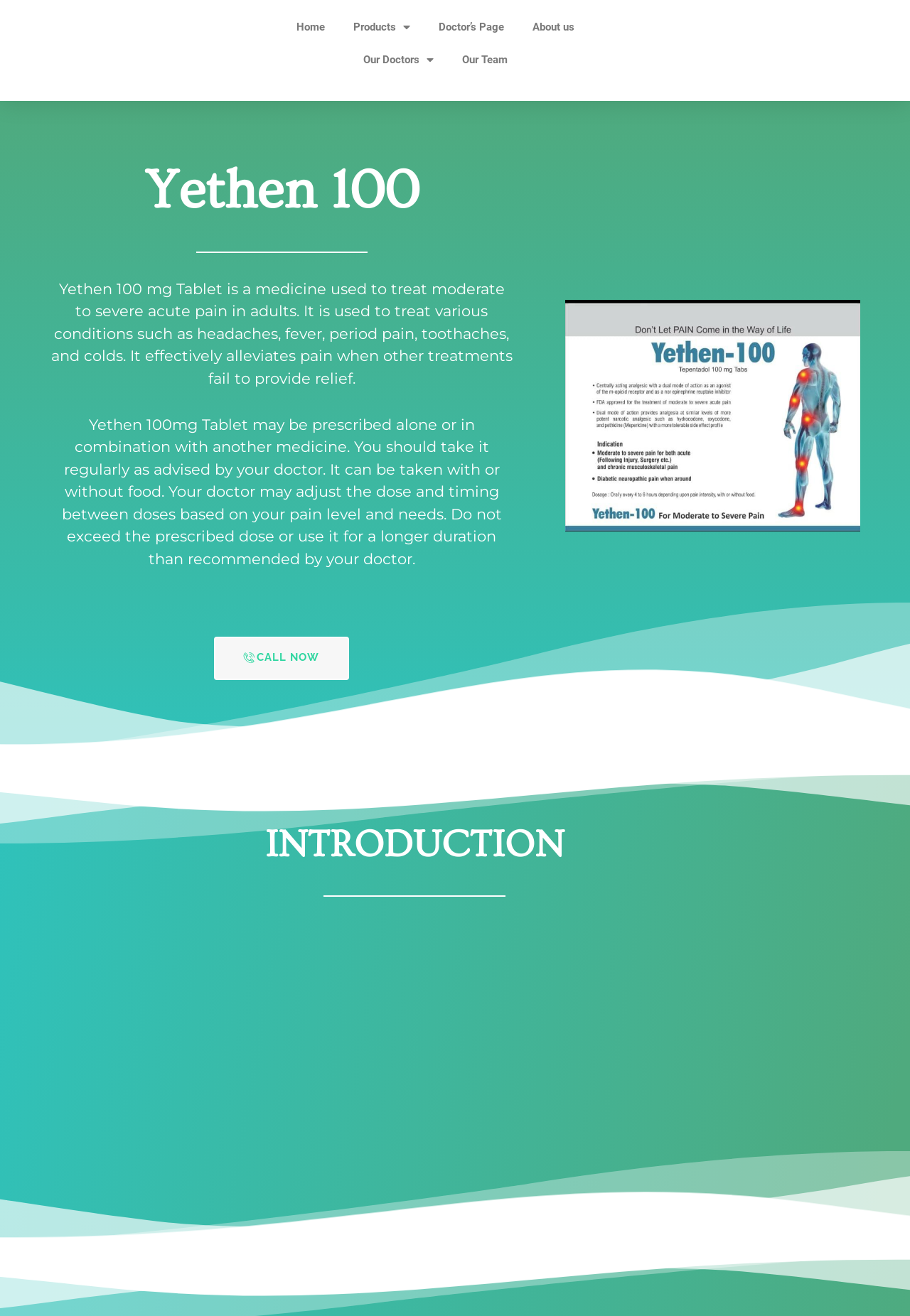Analyze the image and give a detailed response to the question:
How should Yethen 100mg Tablet be taken?

According to the webpage, Yethen 100mg Tablet can be taken with or without food, and the doctor may adjust the dose and timing between doses based on the patient's pain level and needs.